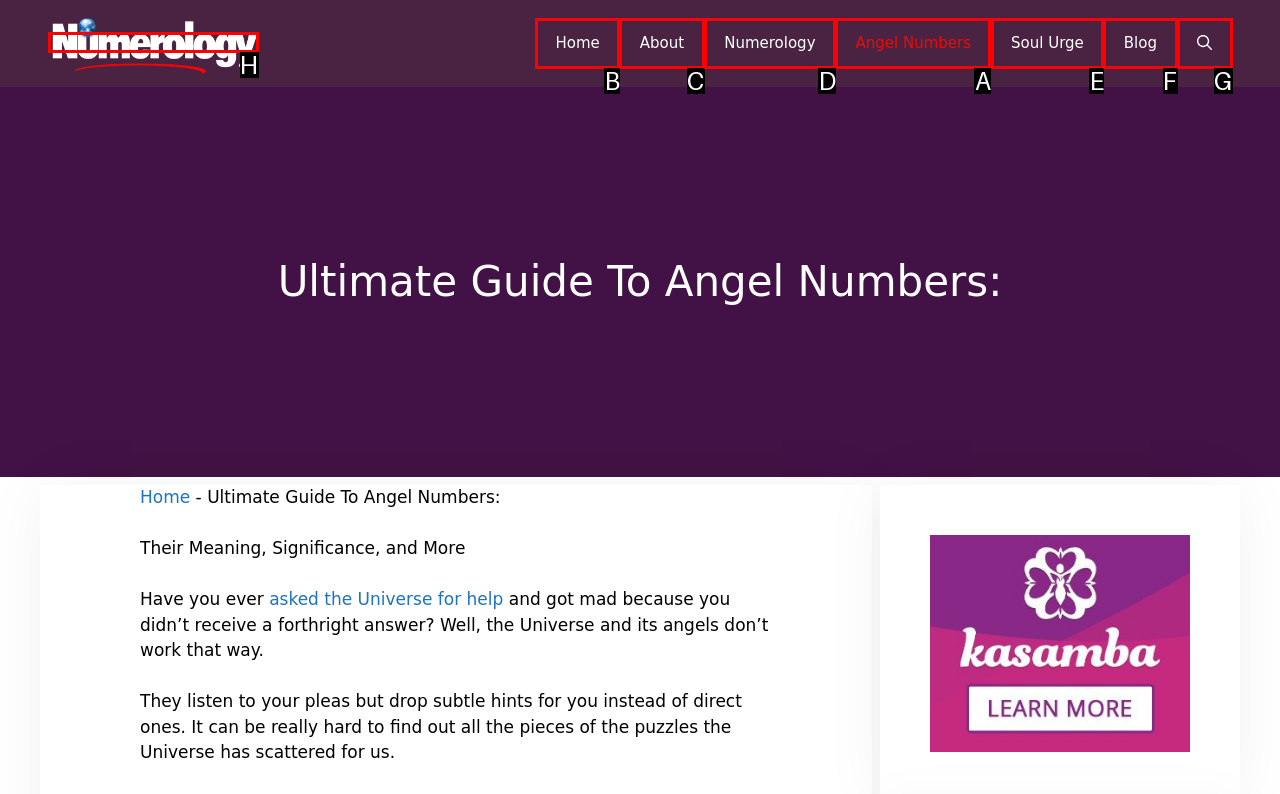Select the correct option from the given choices to perform this task: click on the 'Angel Numbers' link. Provide the letter of that option.

A